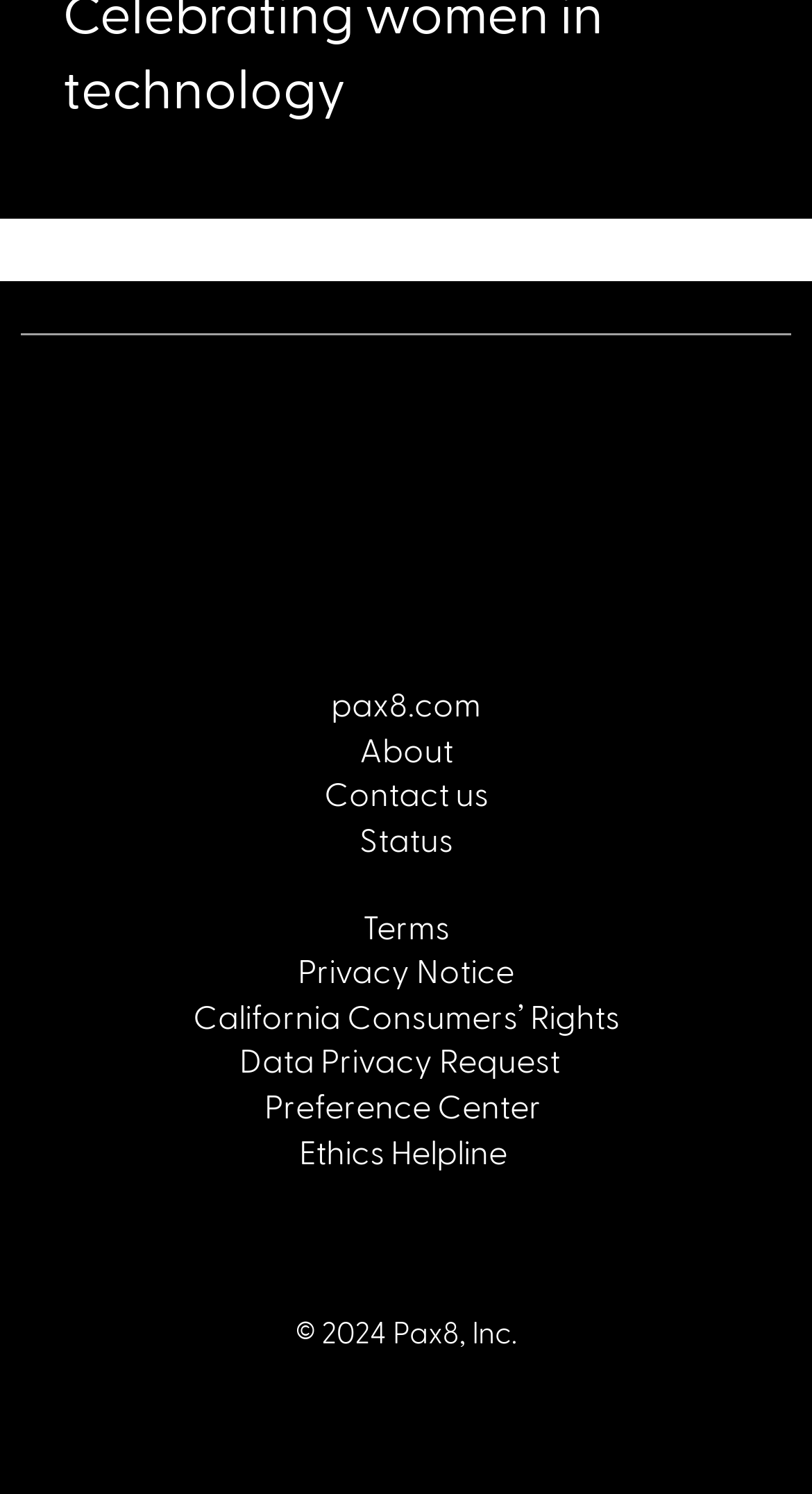Identify the bounding box coordinates of the area you need to click to perform the following instruction: "check the status".

[0.442, 0.548, 0.558, 0.574]